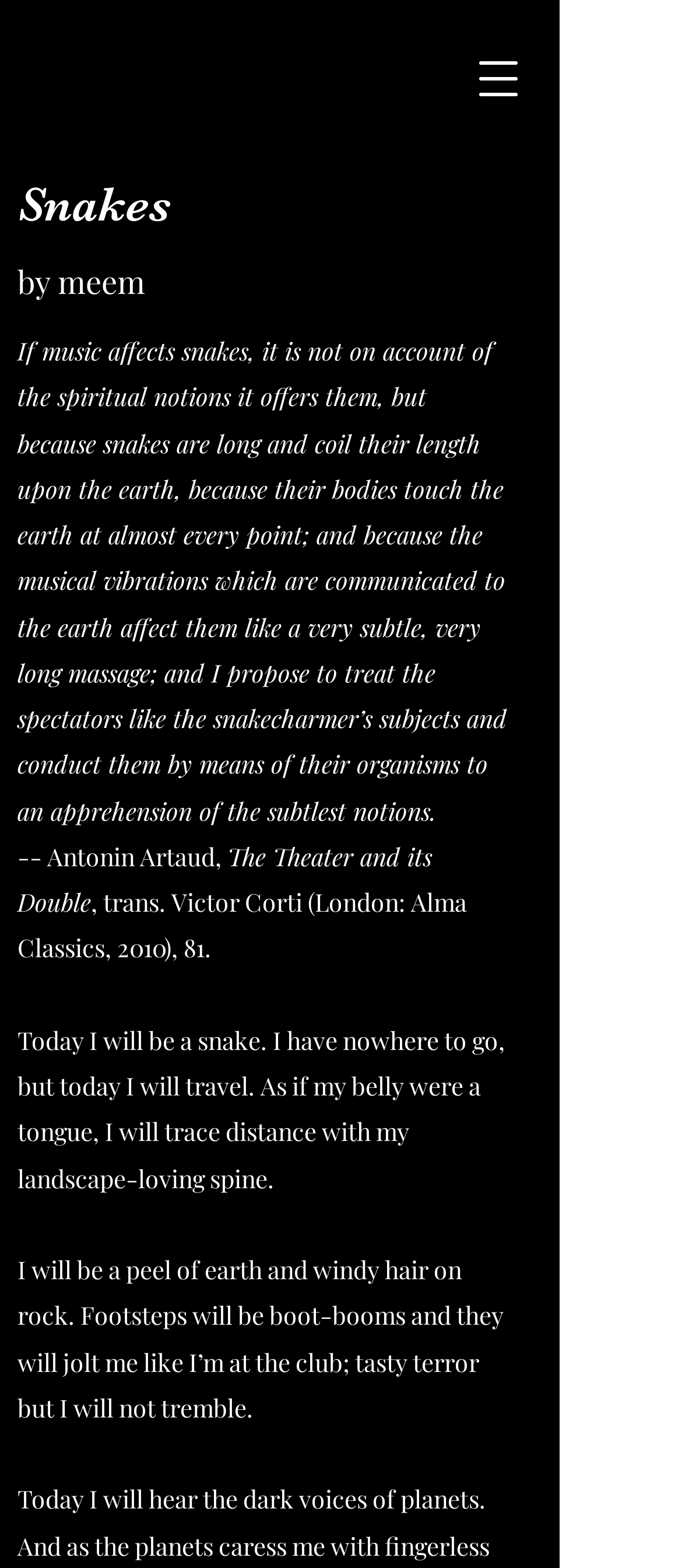What is the purpose of the button?
Offer a detailed and exhaustive answer to the question.

I inferred this answer by looking at the button's description 'Open navigation menu' which suggests that the purpose of the button is to open a navigation menu, allowing users to access other parts of the website.